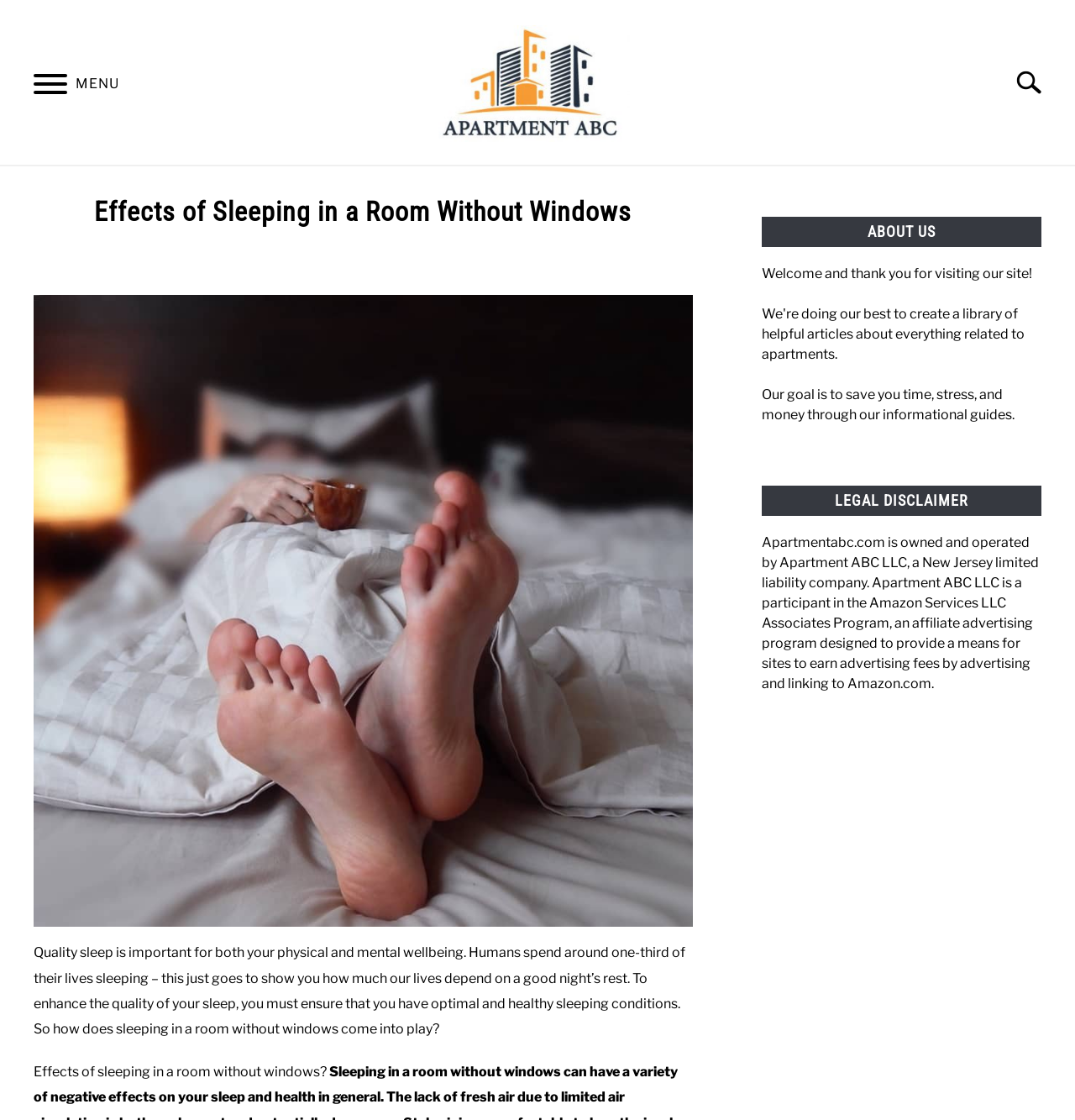Predict the bounding box coordinates of the area that should be clicked to accomplish the following instruction: "Click the menu button". The bounding box coordinates should consist of four float numbers between 0 and 1, i.e., [left, top, right, bottom].

[0.016, 0.051, 0.078, 0.104]